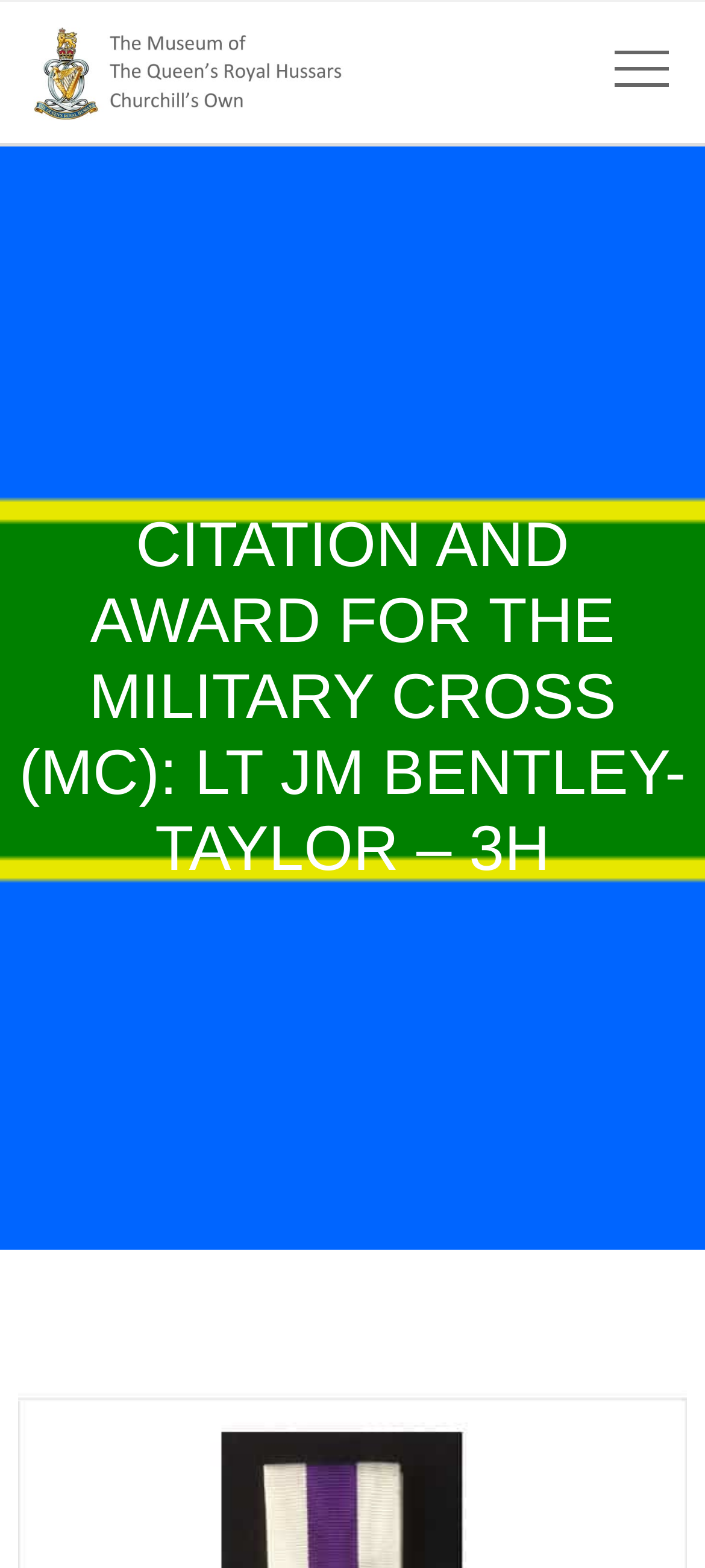For the following element description, predict the bounding box coordinates in the format (top-left x, top-left y, bottom-right x, bottom-right y). All values should be floating point numbers between 0 and 1. Description: alt="QRH Museum"

[0.026, 0.013, 0.5, 0.08]